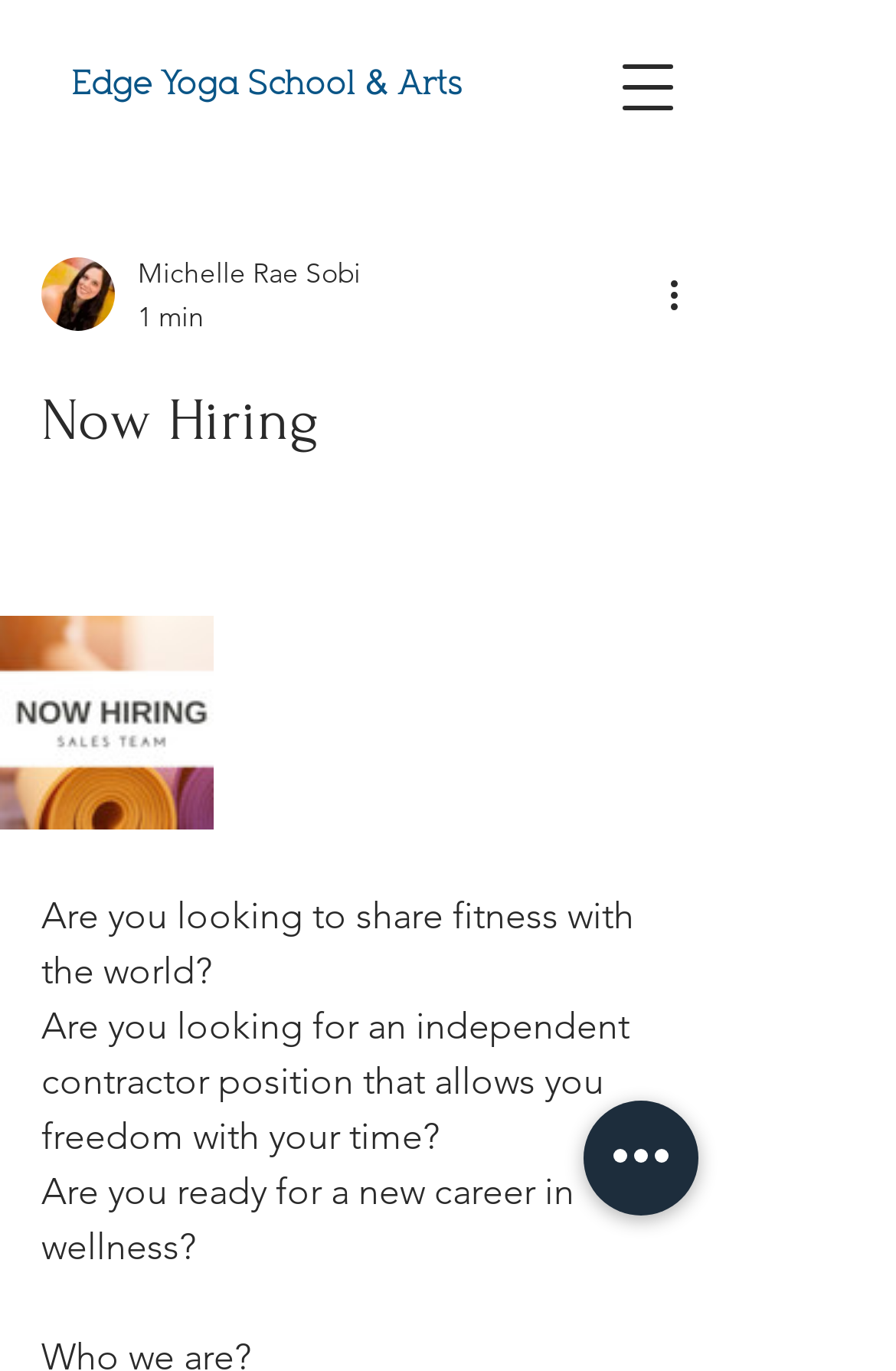What is the profession of the person in the picture?
Please craft a detailed and exhaustive response to the question.

The picture is labeled as 'Writer's picture', indicating that the person in the picture is a writer, possibly Michelle Rae Sobi.